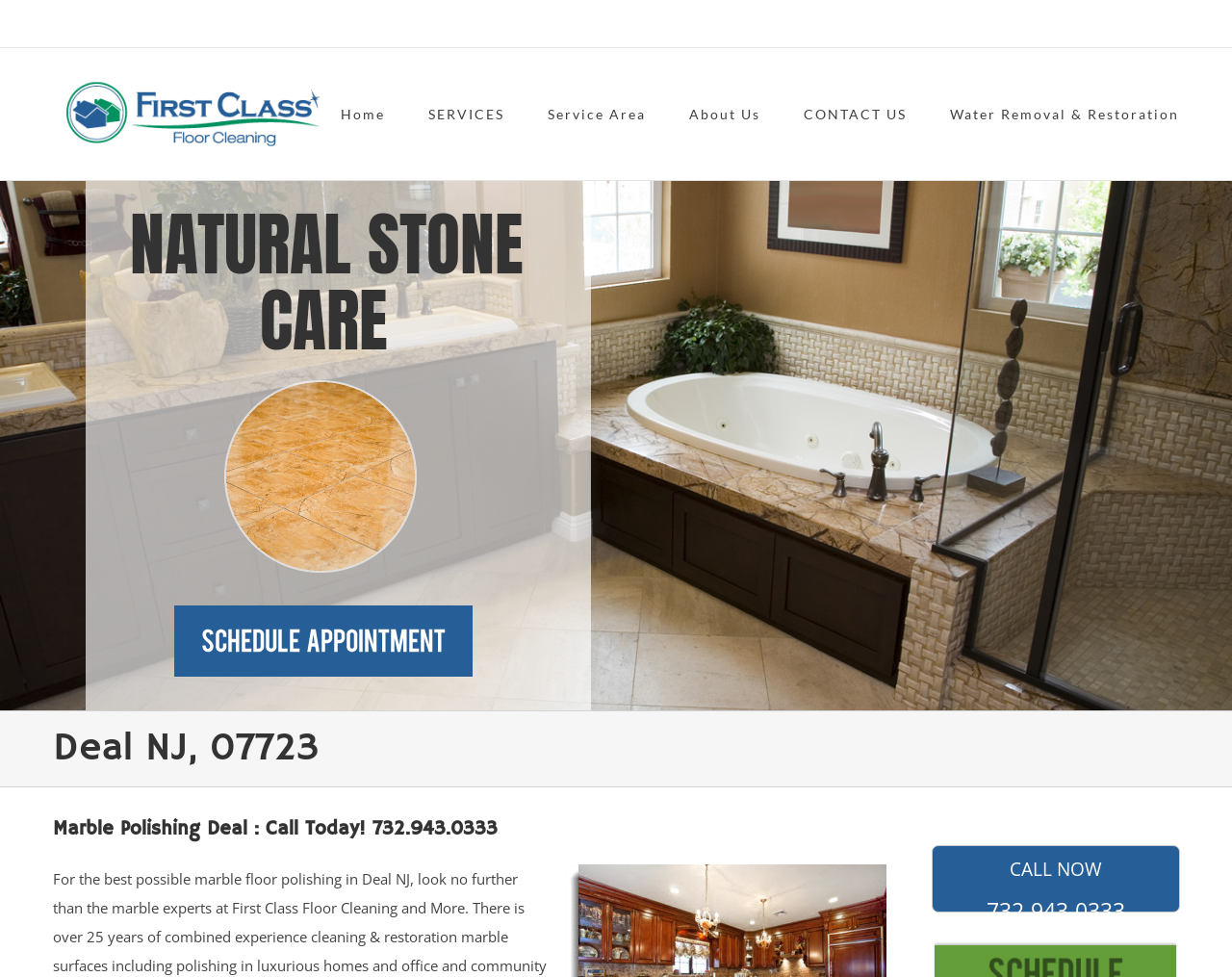Please identify the coordinates of the bounding box that should be clicked to fulfill this instruction: "Call the phone number".

[0.556, 0.005, 0.803, 0.037]